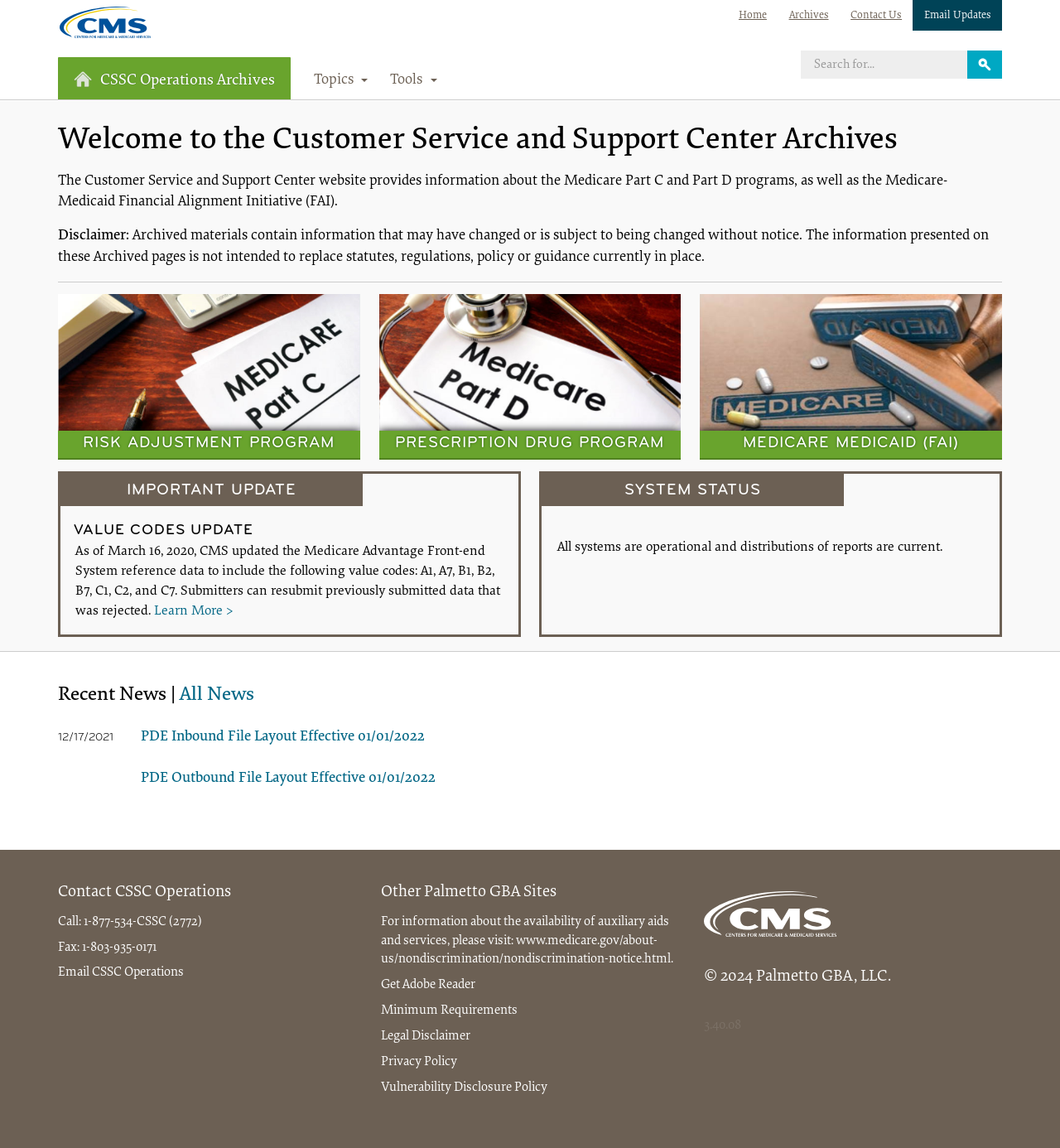Please provide the bounding box coordinates for the element that needs to be clicked to perform the instruction: "Search for something". The coordinates must consist of four float numbers between 0 and 1, formatted as [left, top, right, bottom].

[0.756, 0.044, 0.912, 0.068]